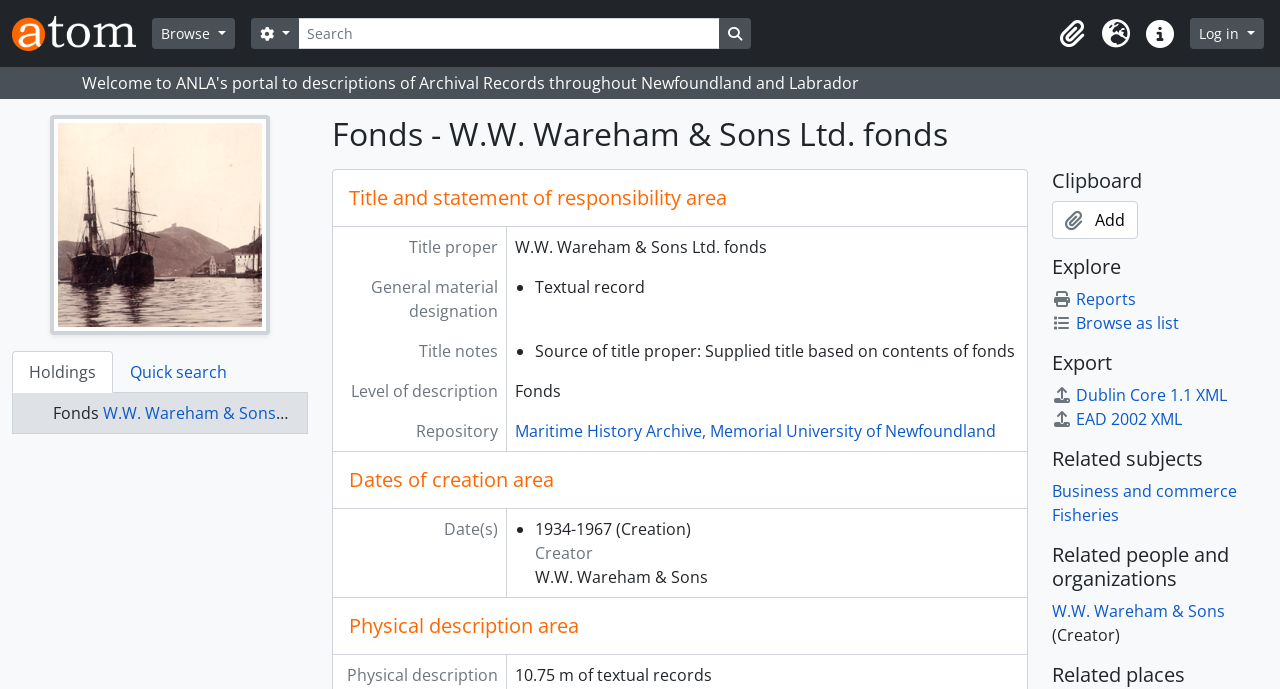What is the date range of creation?
Answer the question with a detailed and thorough explanation.

The answer can be found in the 'Dates of creation area' section where it is stated as '1934-1967 (Creation)'.